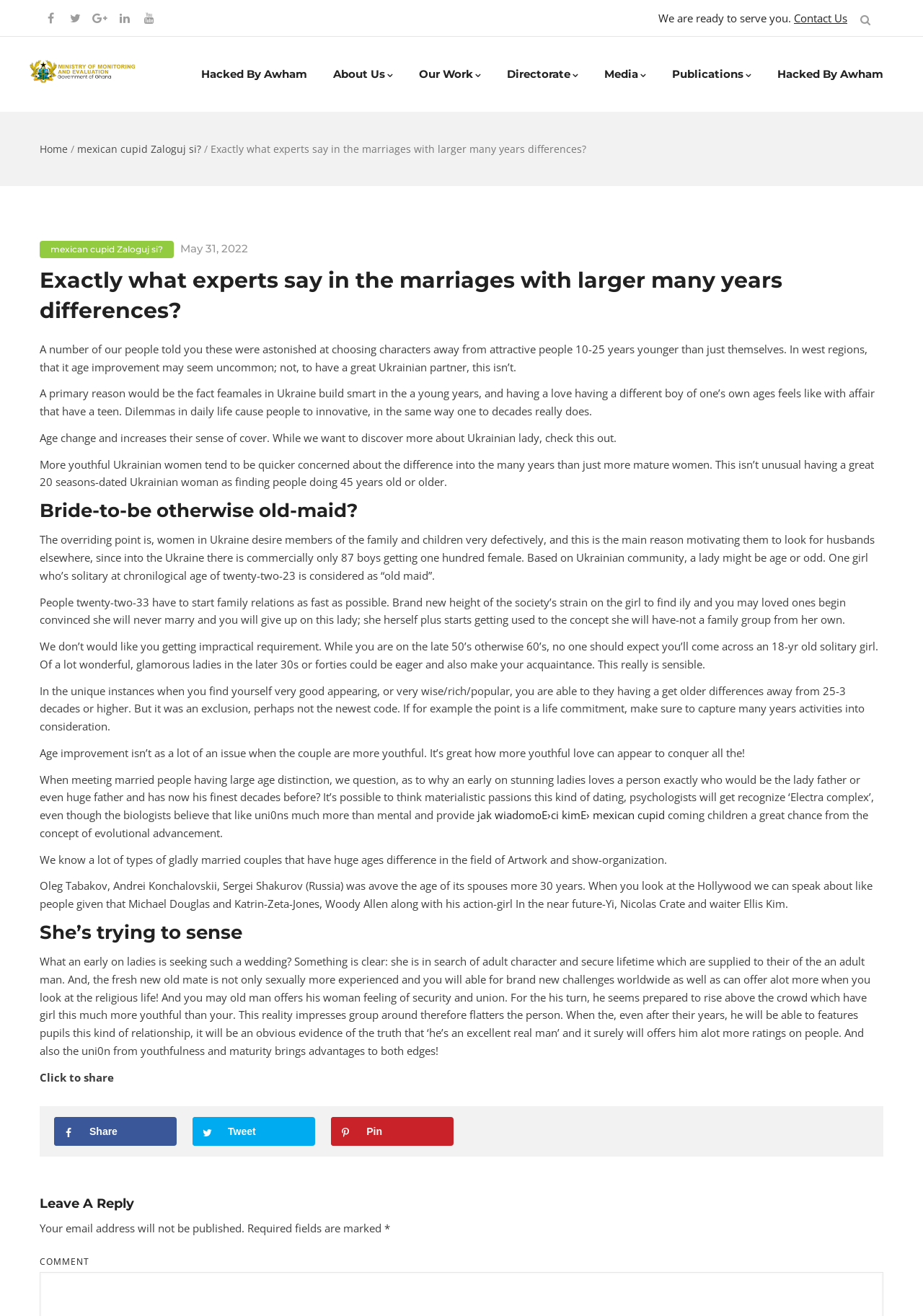Based on the visual content of the image, answer the question thoroughly: What is the purpose of the 'Leave A Reply' section?

The 'Leave A Reply' section is likely intended for users to comment on the article. This is inferred from the presence of a text field and a 'COMMENT' label, which suggests that users can enter their comments and submit them.